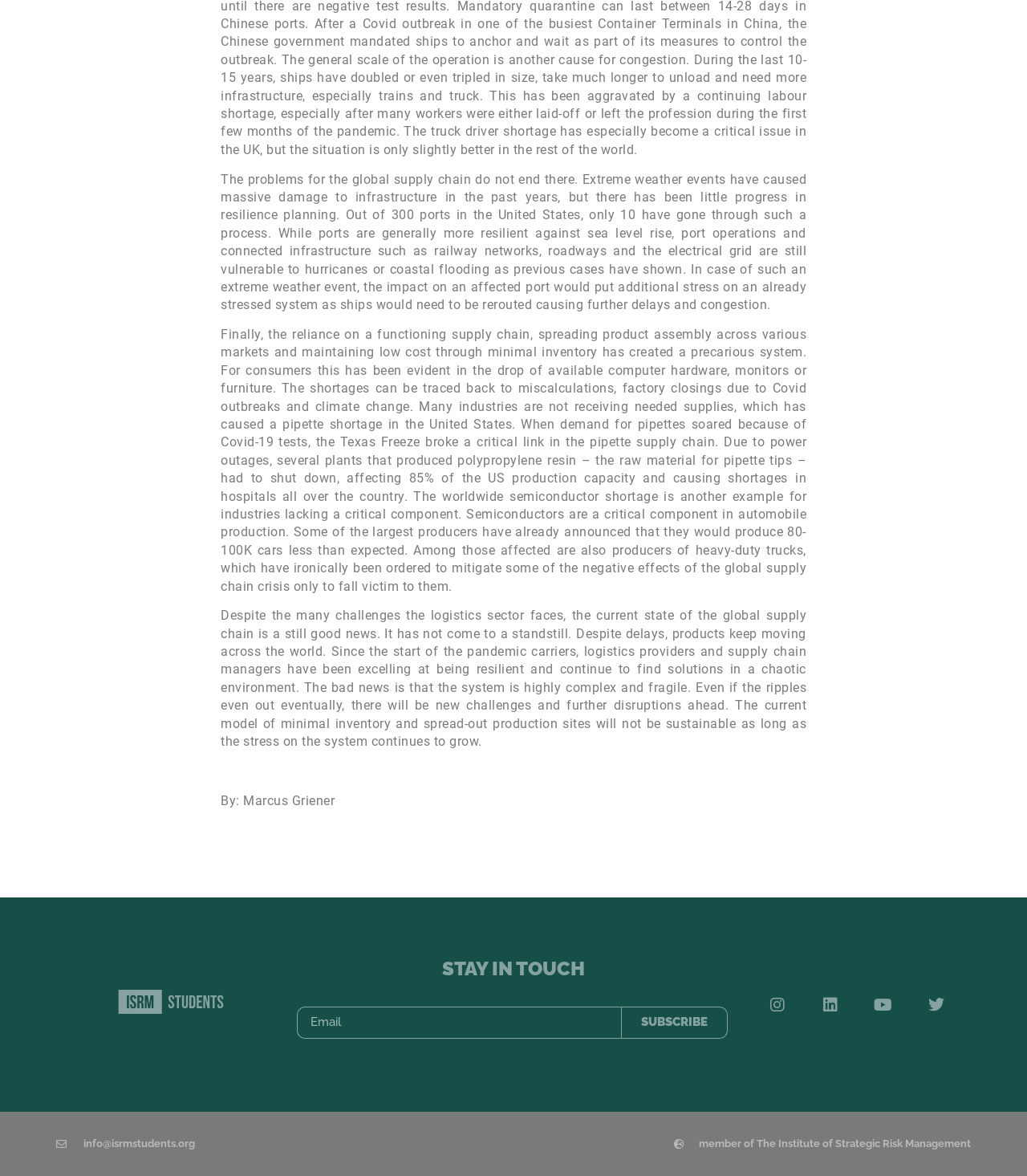Locate the bounding box coordinates of the element you need to click to accomplish the task described by this instruction: "Learn more about the Institute of Strategic Risk Management".

[0.5, 0.966, 0.945, 0.979]